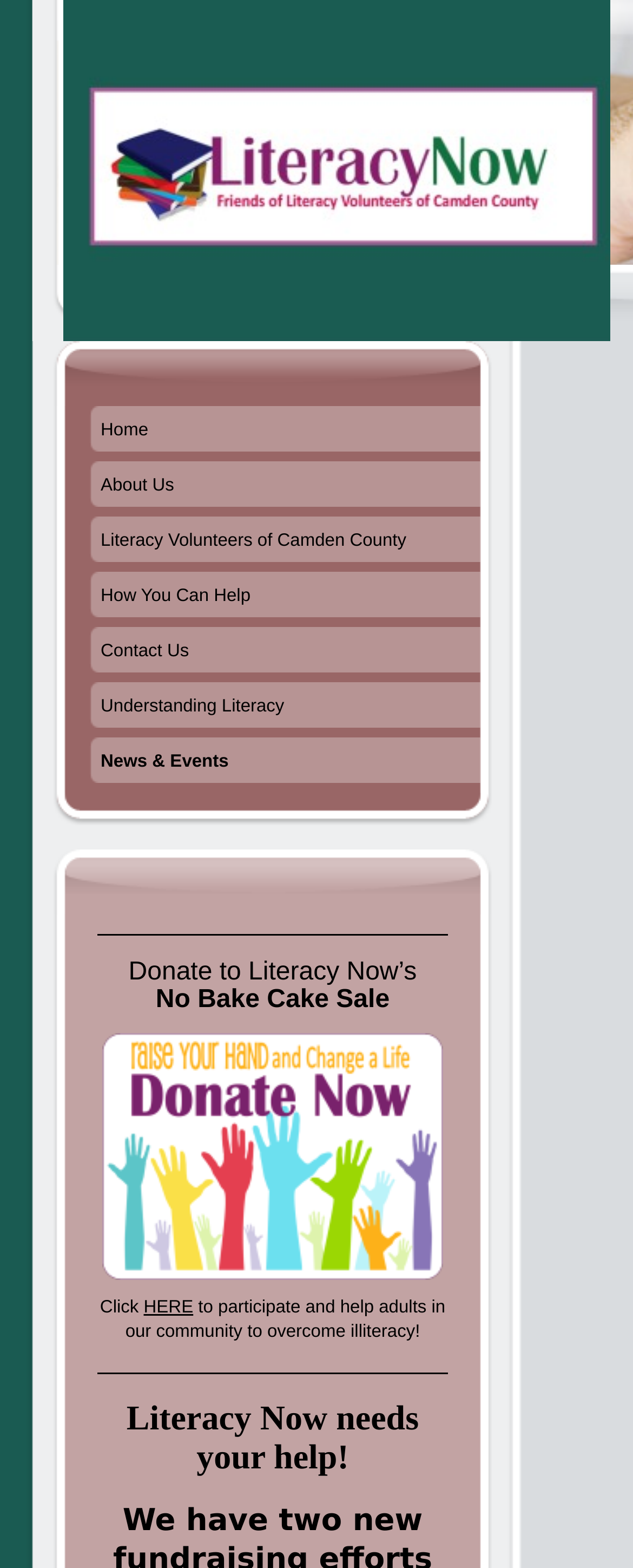Given the element description Literacy Volunteers of Camden County, predict the bounding box coordinates for the UI element in the webpage screenshot. The format should be (top-left x, top-left y, bottom-right x, bottom-right y), and the values should be between 0 and 1.

[0.141, 0.329, 0.759, 0.365]